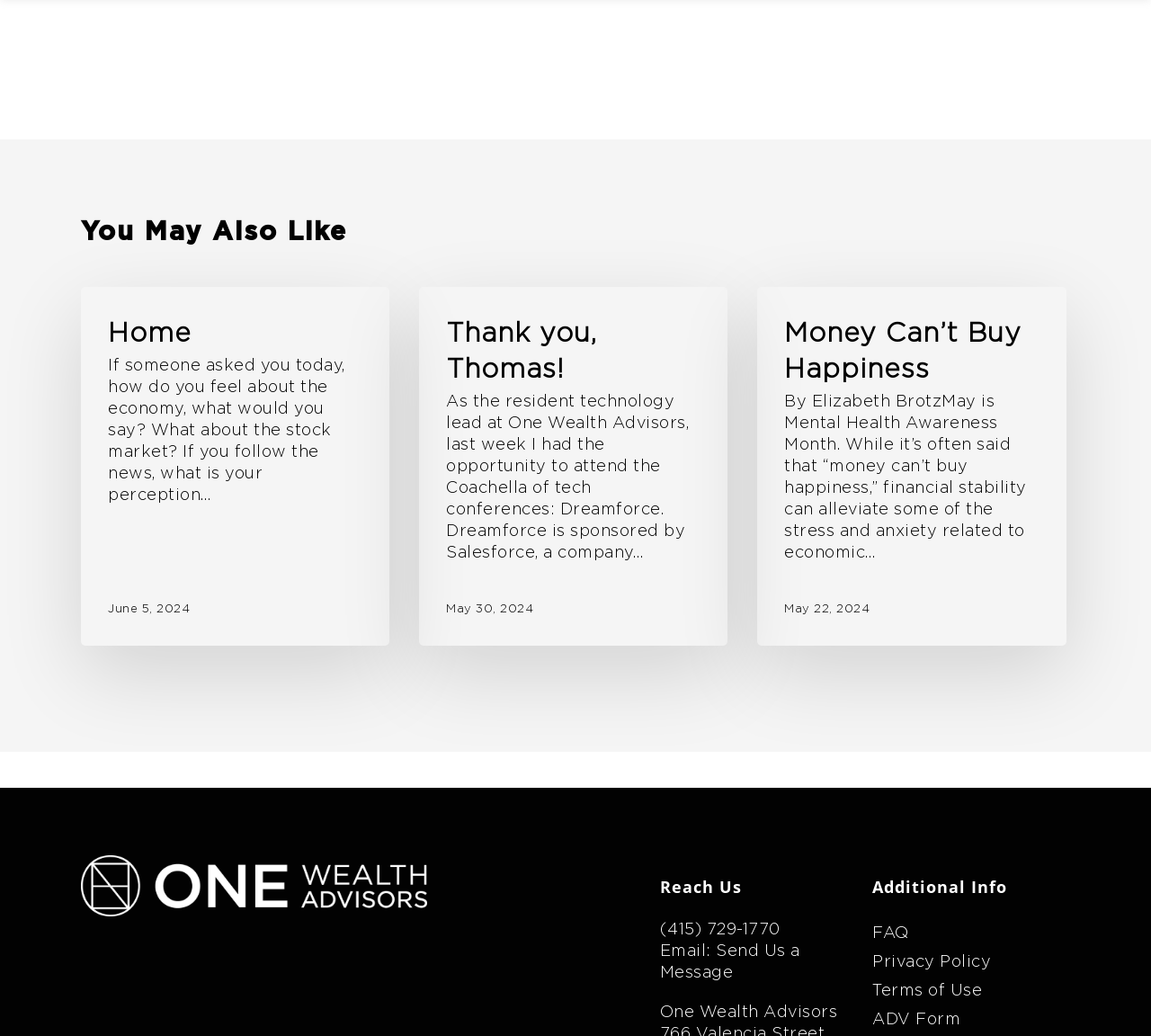How many links are there in the 'You May Also Like' section?
Offer a detailed and full explanation in response to the question.

There are three links in the 'You May Also Like' section, which are located below the heading 'You May Also Like' with bounding boxes of [0.07, 0.277, 0.338, 0.623], [0.364, 0.277, 0.632, 0.623], and [0.658, 0.277, 0.926, 0.623] respectively.